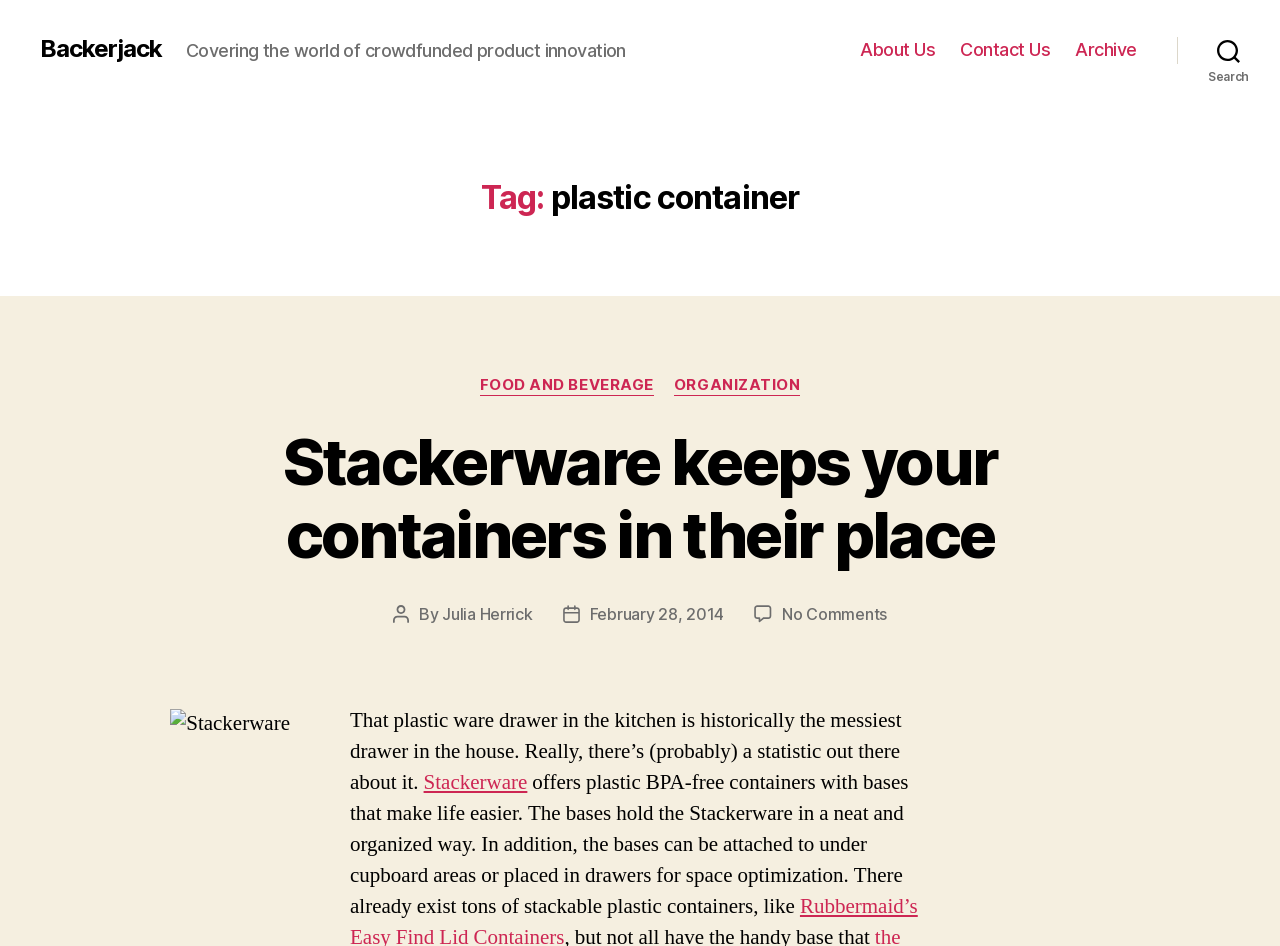Find the bounding box coordinates for the element described here: "Food and Beverage".

[0.375, 0.398, 0.511, 0.419]